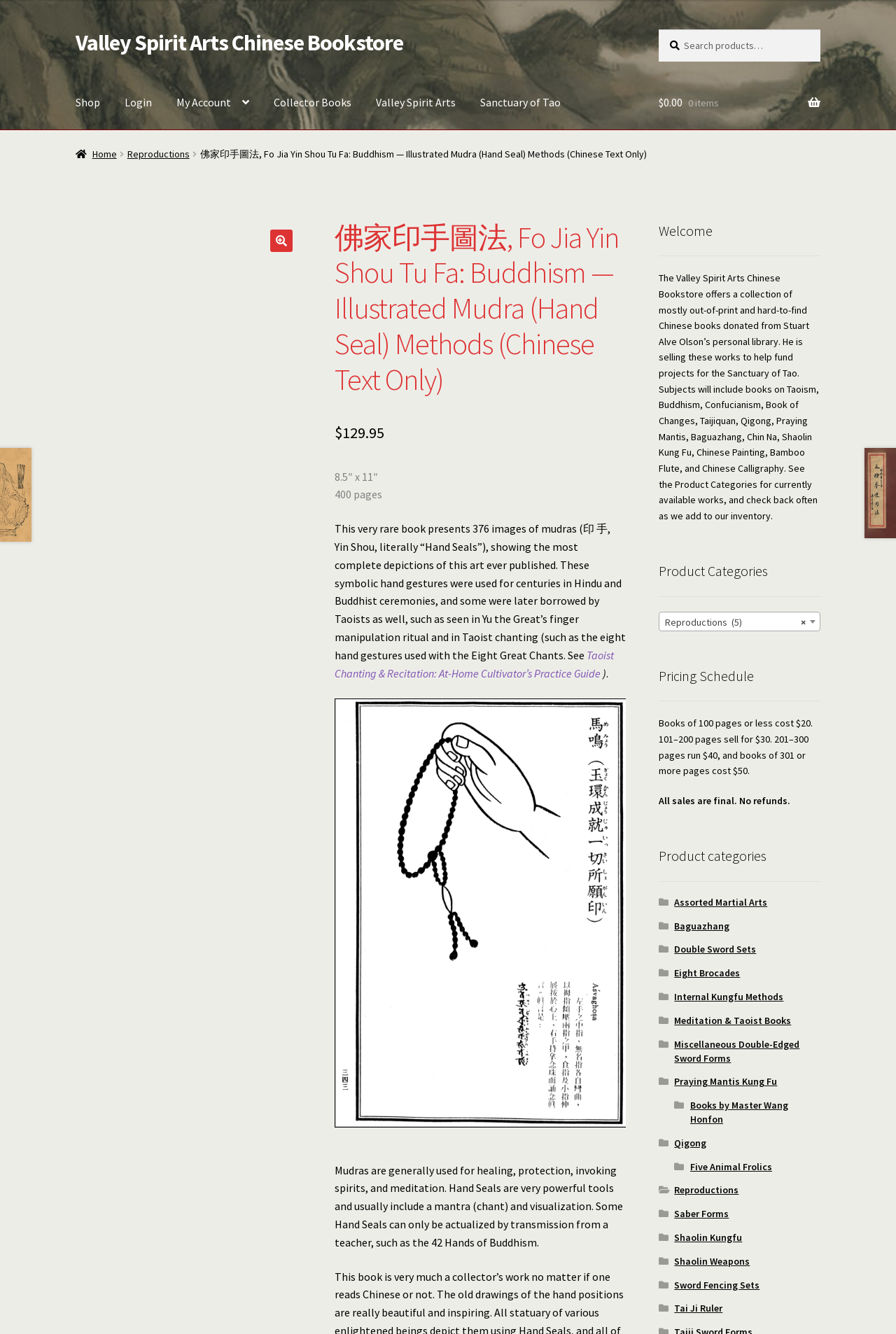How many product categories are listed?
Please answer the question with a detailed response using the information from the screenshot.

I counted the number of links under the 'Product categories' section, which are 'Assorted Martial Arts', 'Baguazhang', 'Double Sword Sets', 'Eight Brocades', 'Internal Kungfu Methods', 'Meditation & Taoist Books', 'Miscellaneous Double-Edged Sword Forms', 'Praying Mantis Kung Fu', 'Books by Master Wang Honfon', 'Qigong', 'Five Animal Frolics', 'Reproductions', 'Saber Forms', 'Shaolin Kungfu', 'Shaolin Weapons', and 'Sword Fencing Sets'.